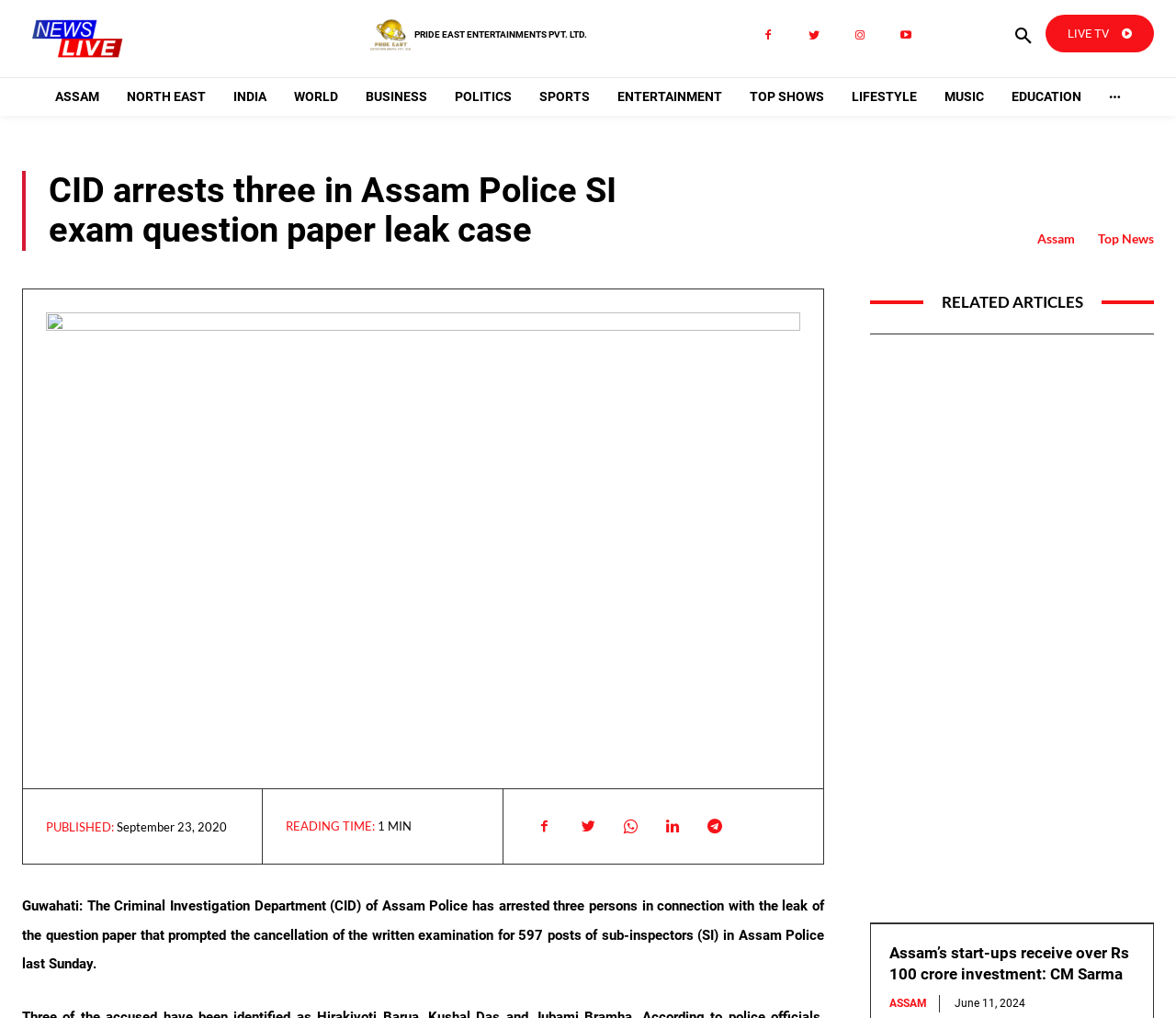What is the category of the article 'Assam’s start-ups receive over Rs 100 crore investment: CM Sarma'?
Please answer the question with as much detail and depth as you can.

The article 'Assam’s start-ups receive over Rs 100 crore investment: CM Sarma' is categorized under 'RELATED ARTICLES' section, which is indicated by the heading 'RELATED ARTICLES' above the article.